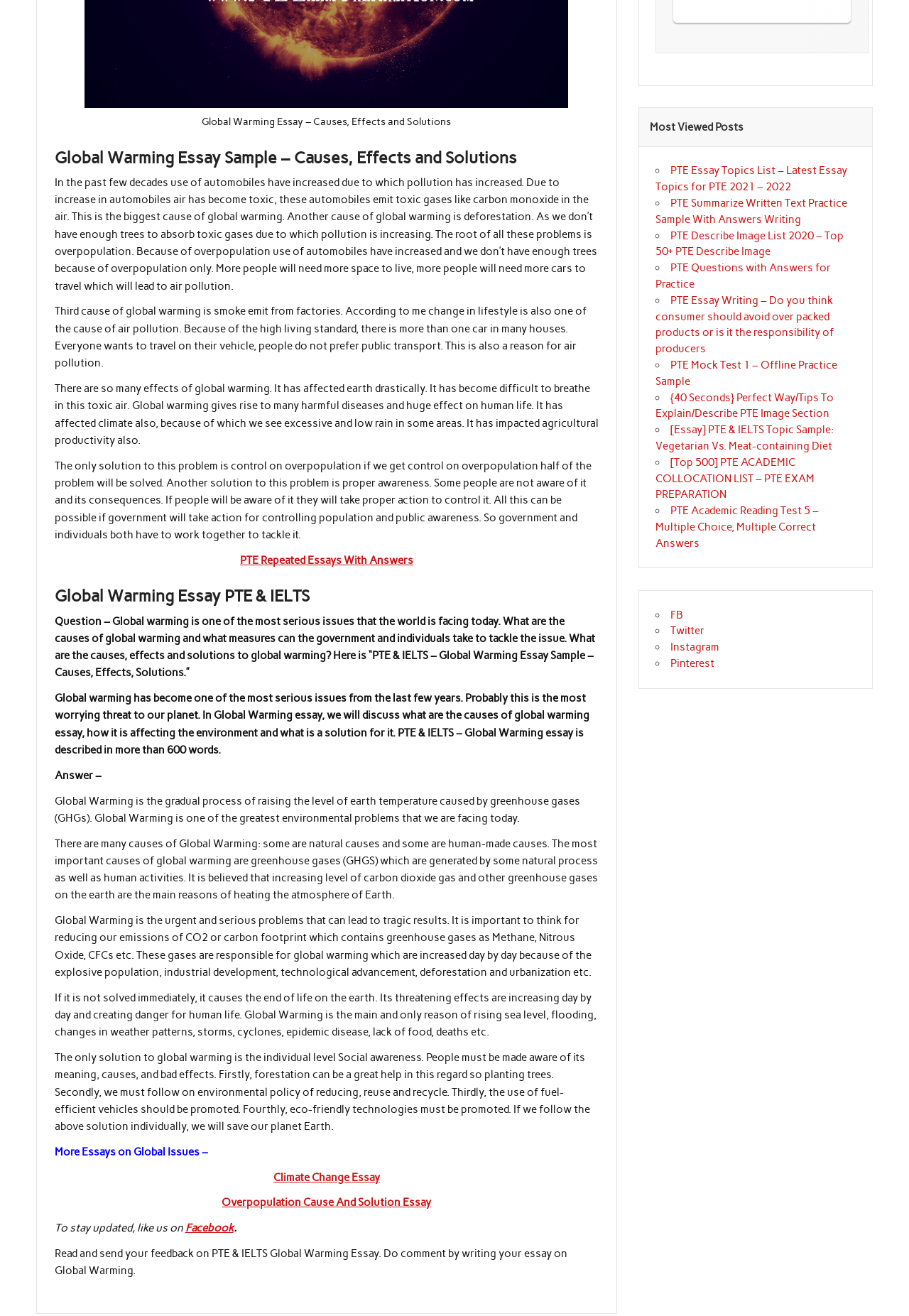What is the root cause of global warming according to the essay?
Please provide a full and detailed response to the question.

According to the essay, the root cause of global warming is overpopulation, which leads to an increase in the use of automobiles, deforestation, and other human activities that contribute to global warming.